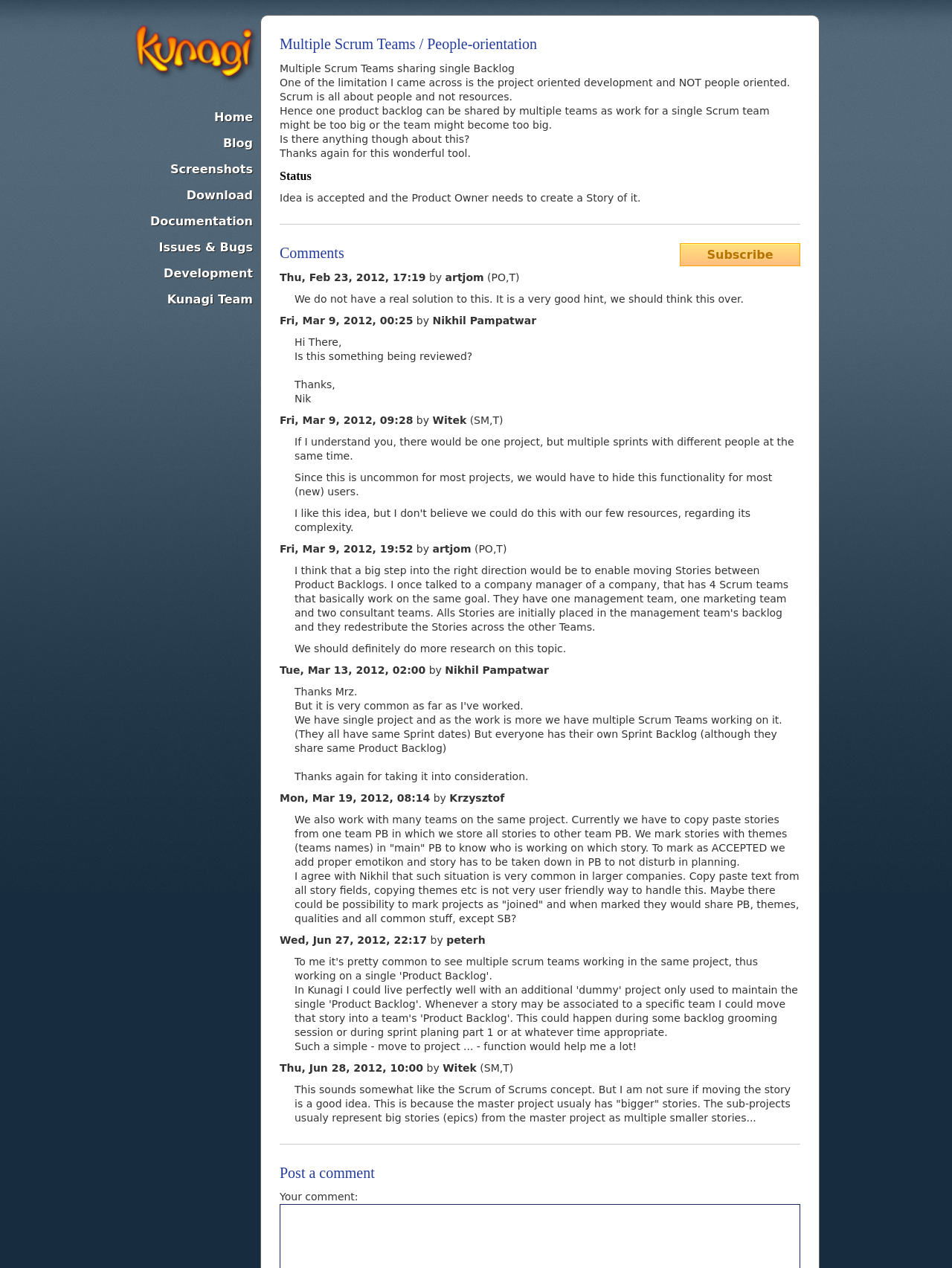Pinpoint the bounding box coordinates of the clickable area necessary to execute the following instruction: "Post a comment". The coordinates should be given as four float numbers between 0 and 1, namely [left, top, right, bottom].

[0.294, 0.917, 0.841, 0.933]